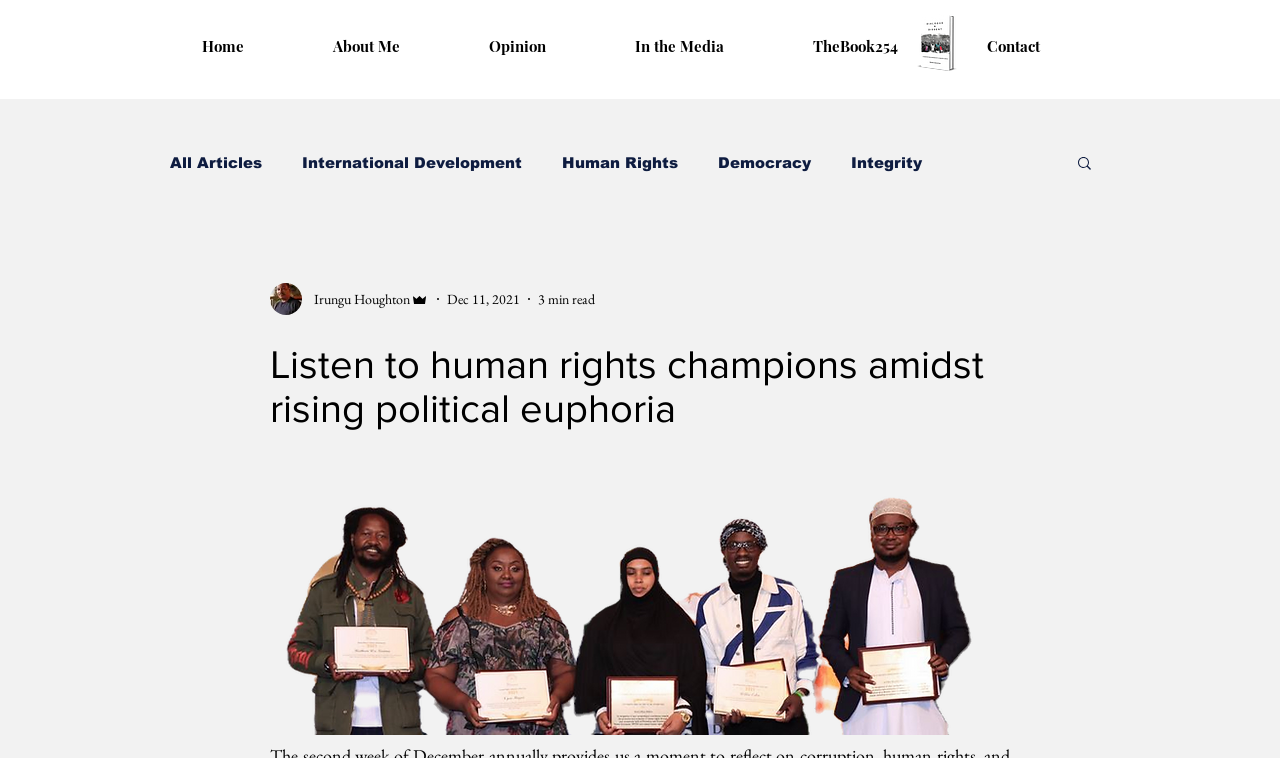Please find and provide the title of the webpage.

Listen to human rights champions amidst rising political euphoria